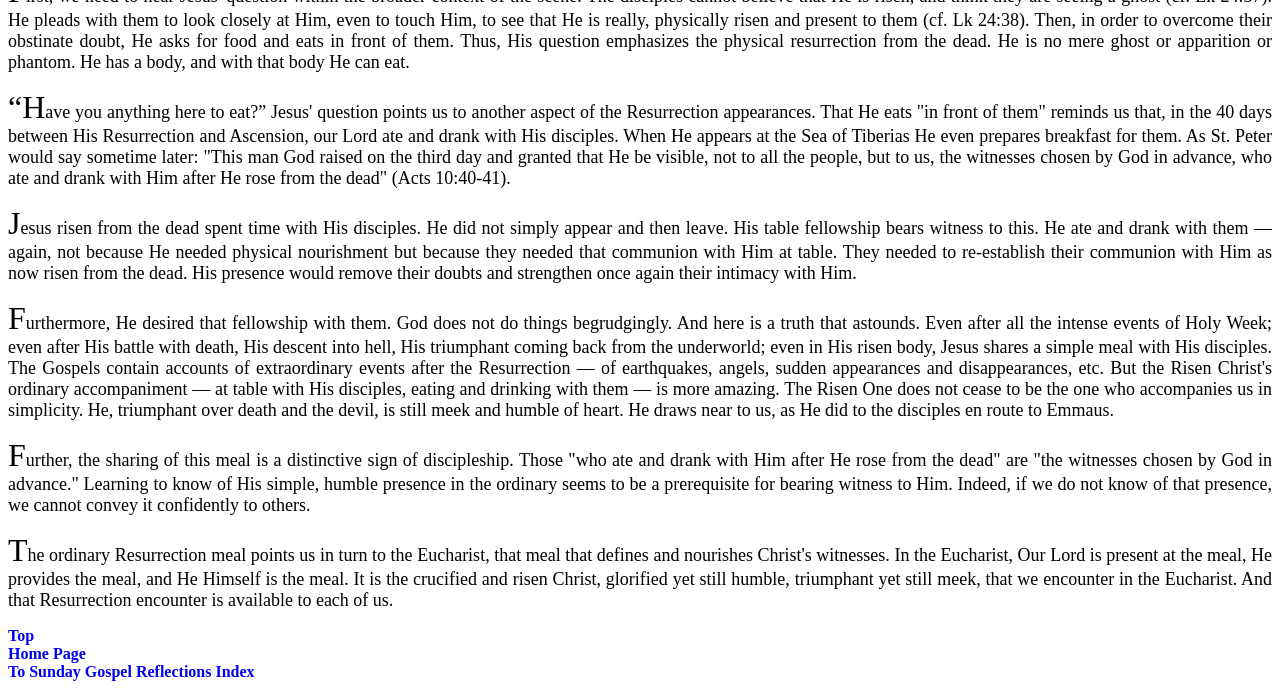Determine the bounding box coordinates (top-left x, top-left y, bottom-right x, bottom-right y) of the UI element described in the following text: Pets

None